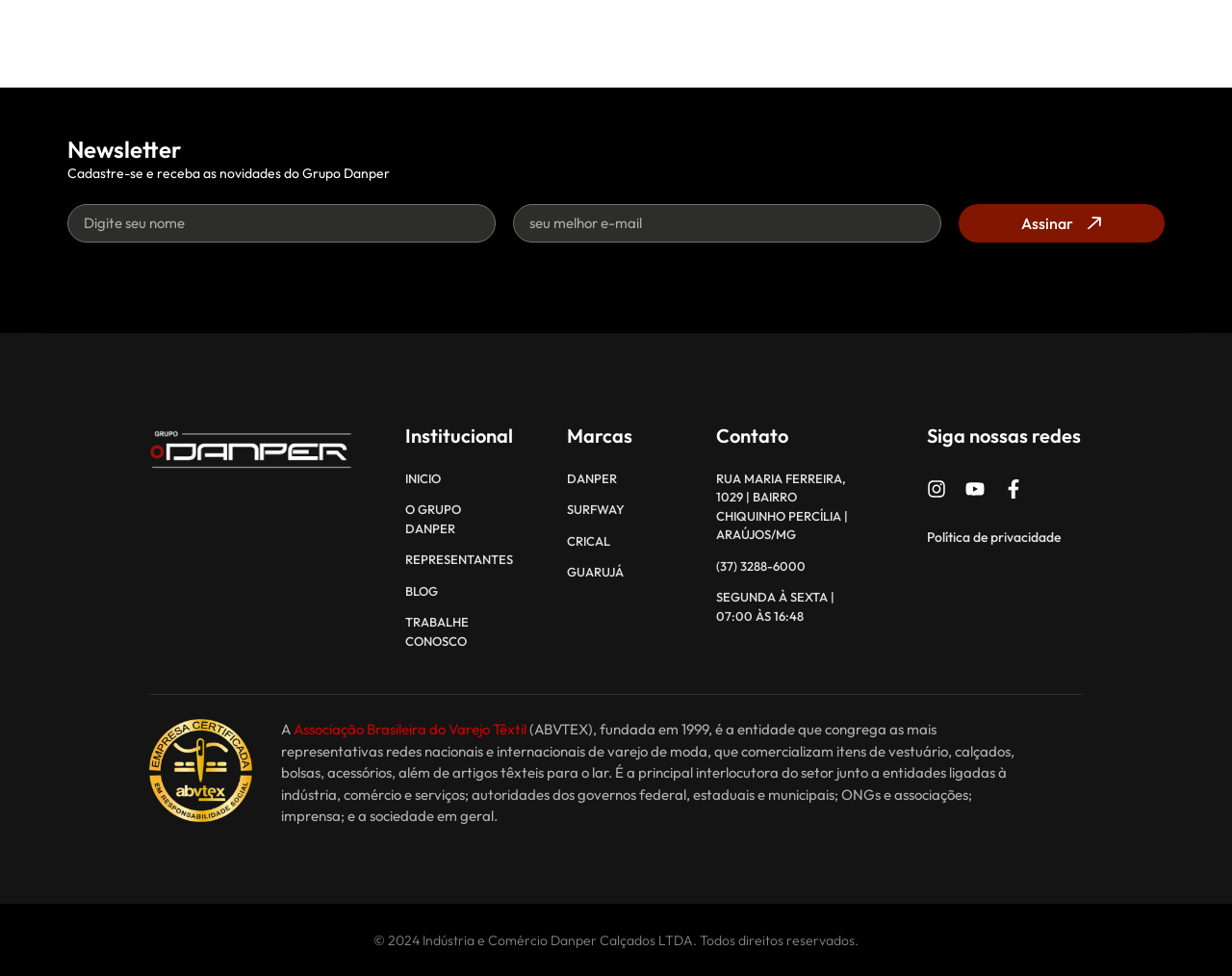Identify the bounding box coordinates for the region of the element that should be clicked to carry out the instruction: "Enter your name". The bounding box coordinates should be four float numbers between 0 and 1, i.e., [left, top, right, bottom].

[0.055, 0.209, 0.402, 0.249]